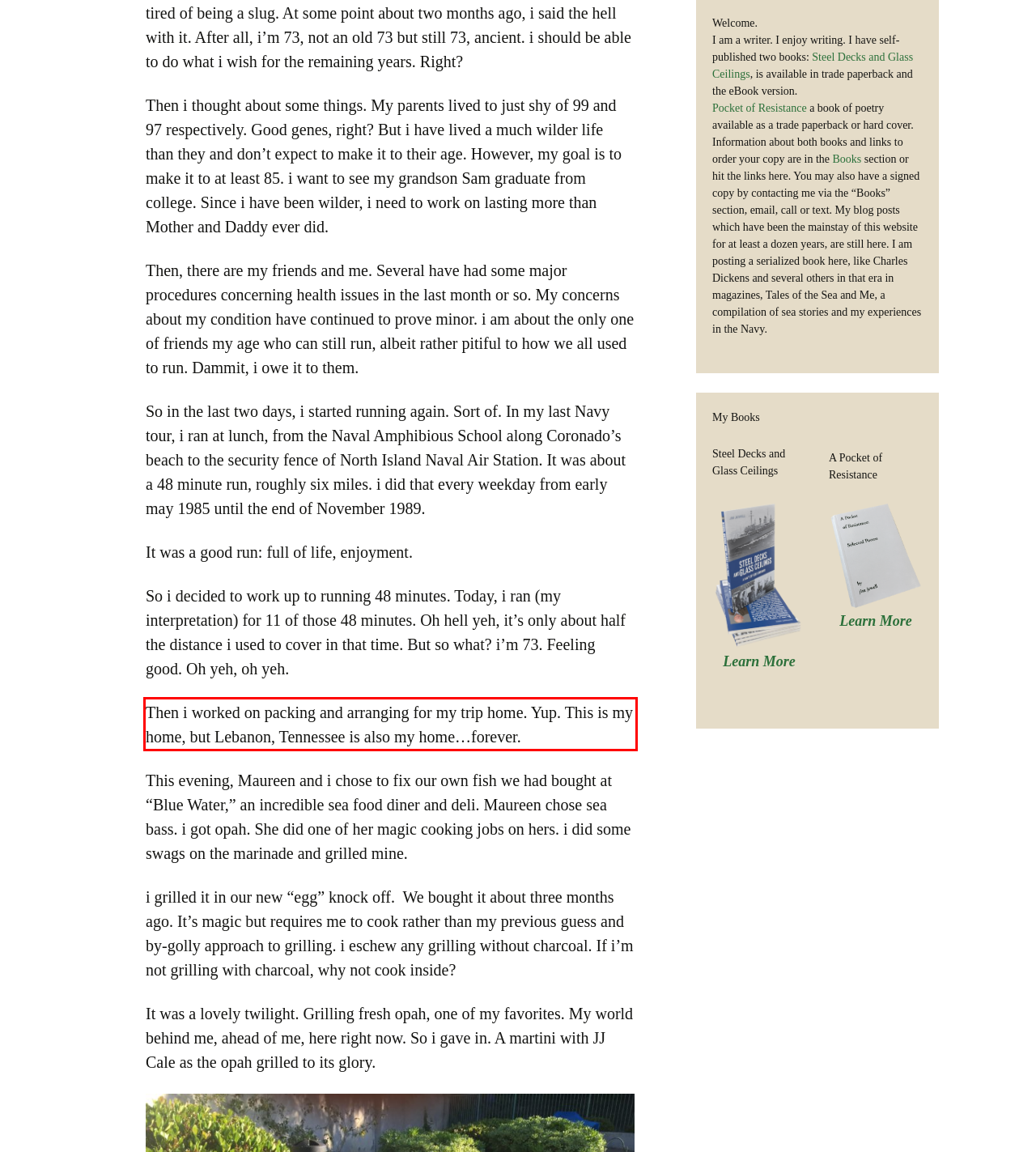By examining the provided screenshot of a webpage, recognize the text within the red bounding box and generate its text content.

Then i worked on packing and arranging for my trip home. Yup. This is my home, but Lebanon, Tennessee is also my home…forever.